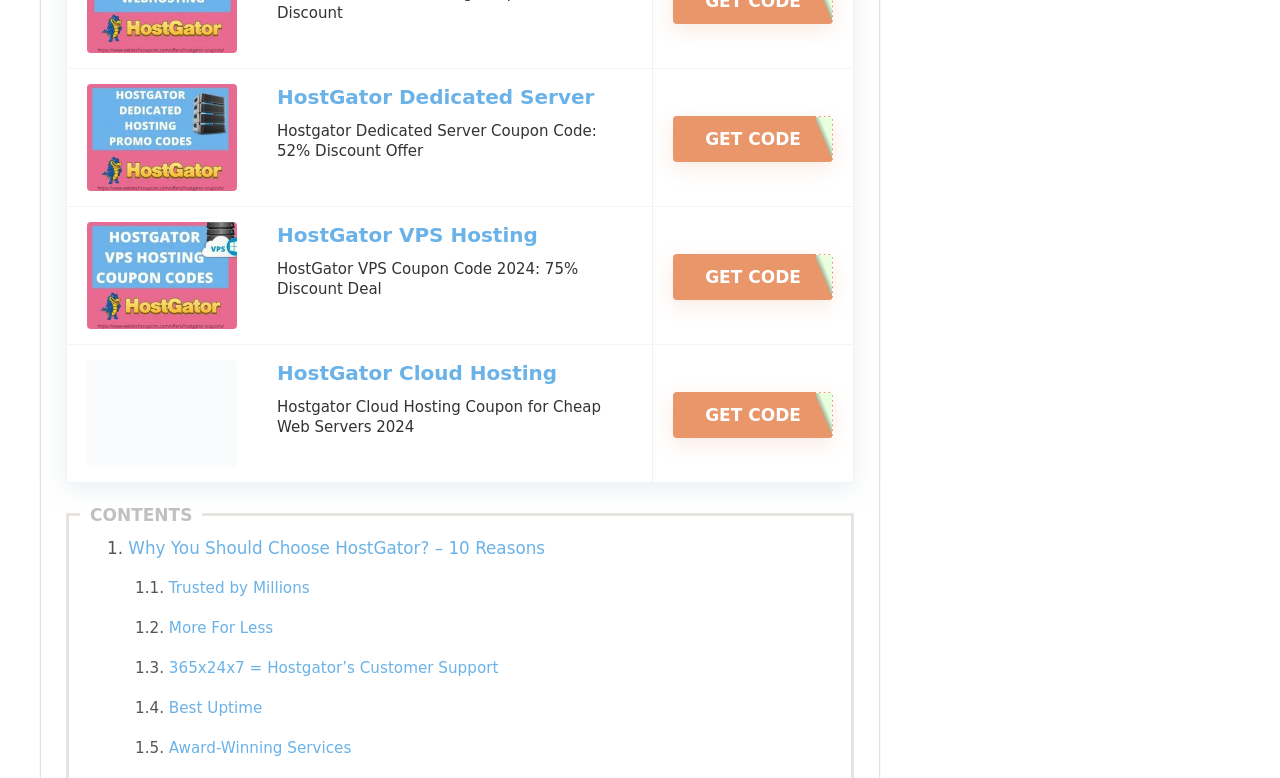Using the format (top-left x, top-left y, bottom-right x, bottom-right y), provide the bounding box coordinates for the described UI element. All values should be floating point numbers between 0 and 1: 365x24x7 = Hostgator’s Customer Support

[0.132, 0.847, 0.389, 0.87]